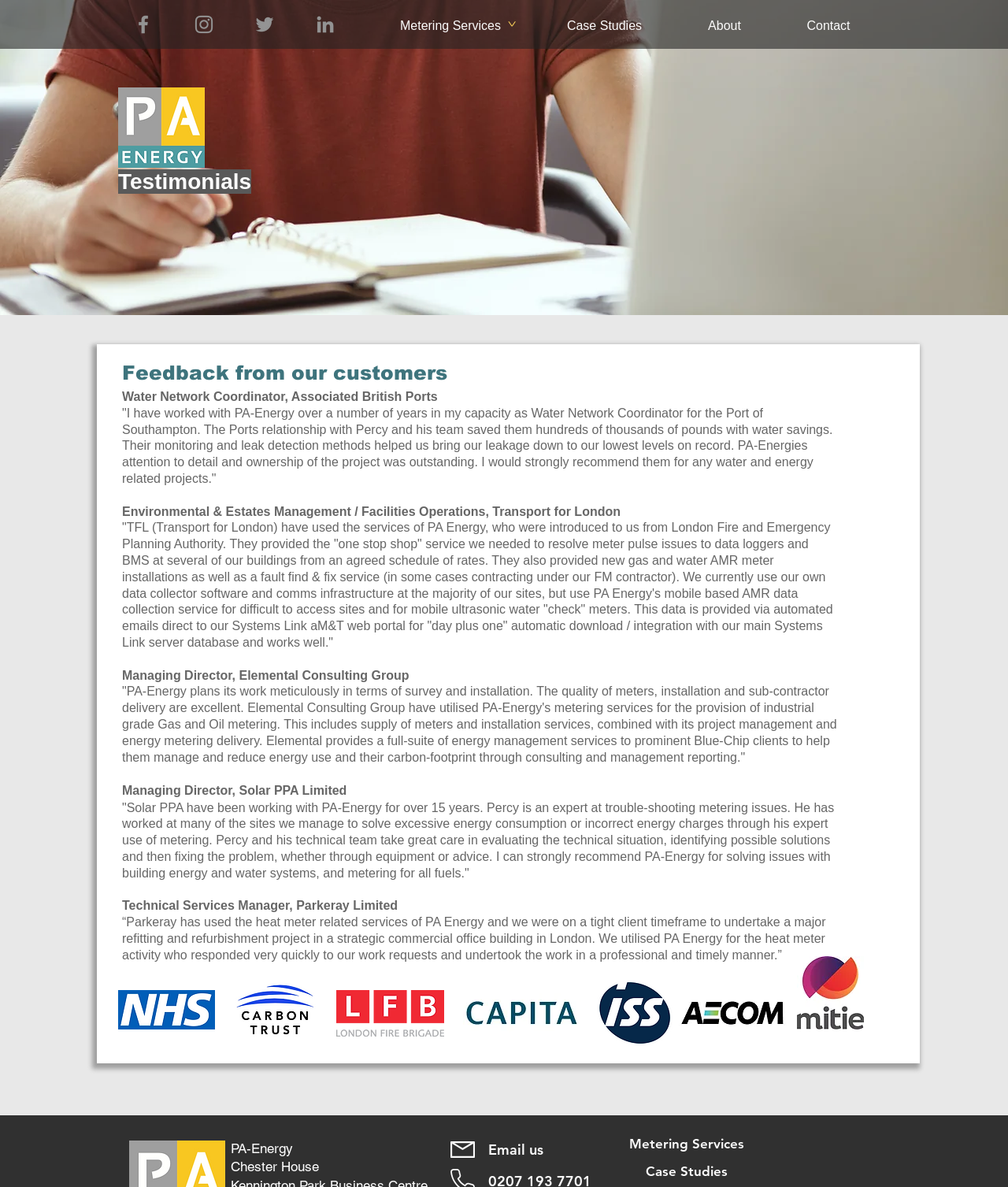Identify and provide the bounding box for the element described by: "About".

[0.67, 0.005, 0.768, 0.038]